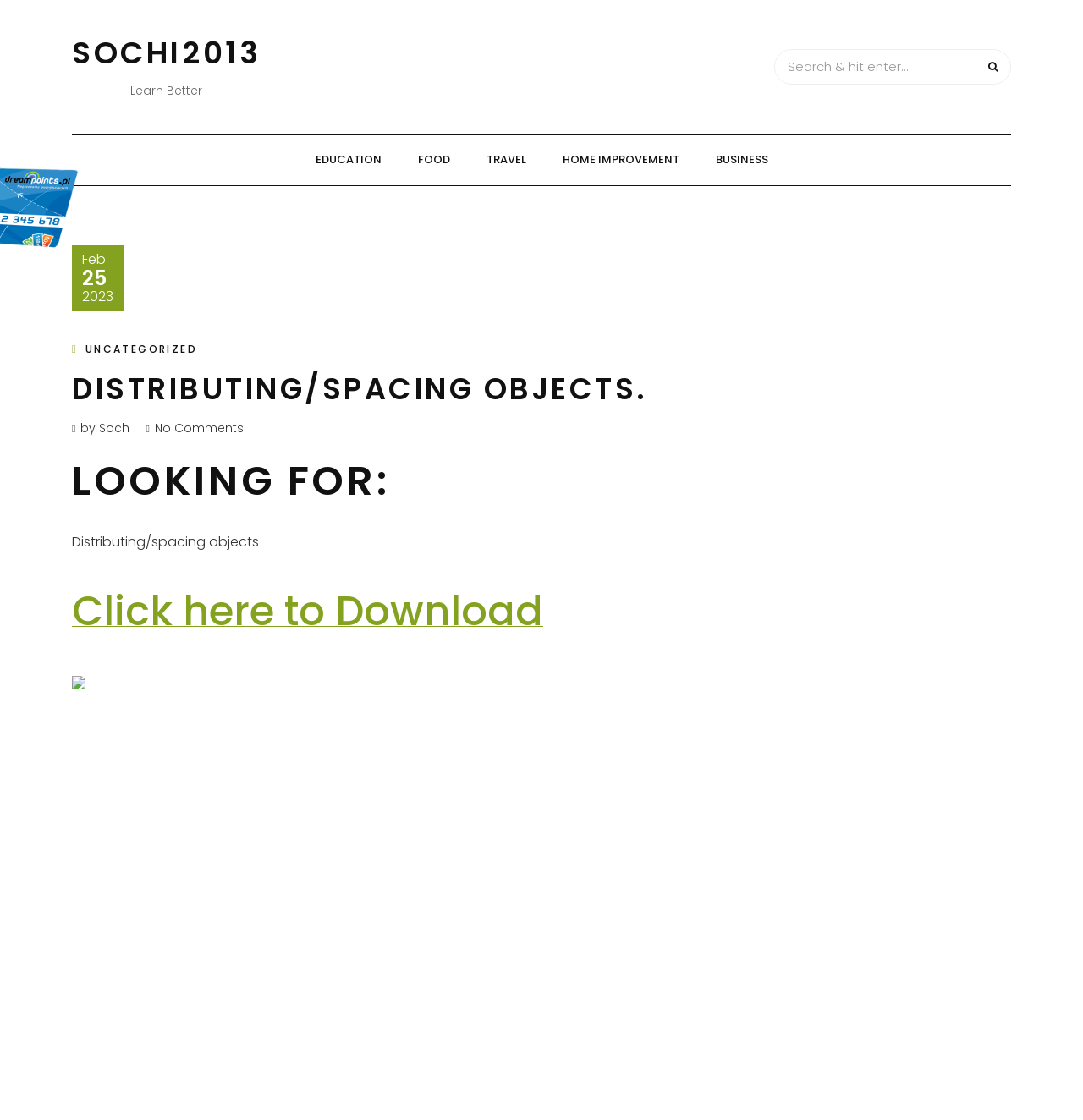Determine the bounding box coordinates of the clickable element to complete this instruction: "Click on SOCHI2013". Provide the coordinates in the format of four float numbers between 0 and 1, [left, top, right, bottom].

[0.066, 0.028, 0.241, 0.066]